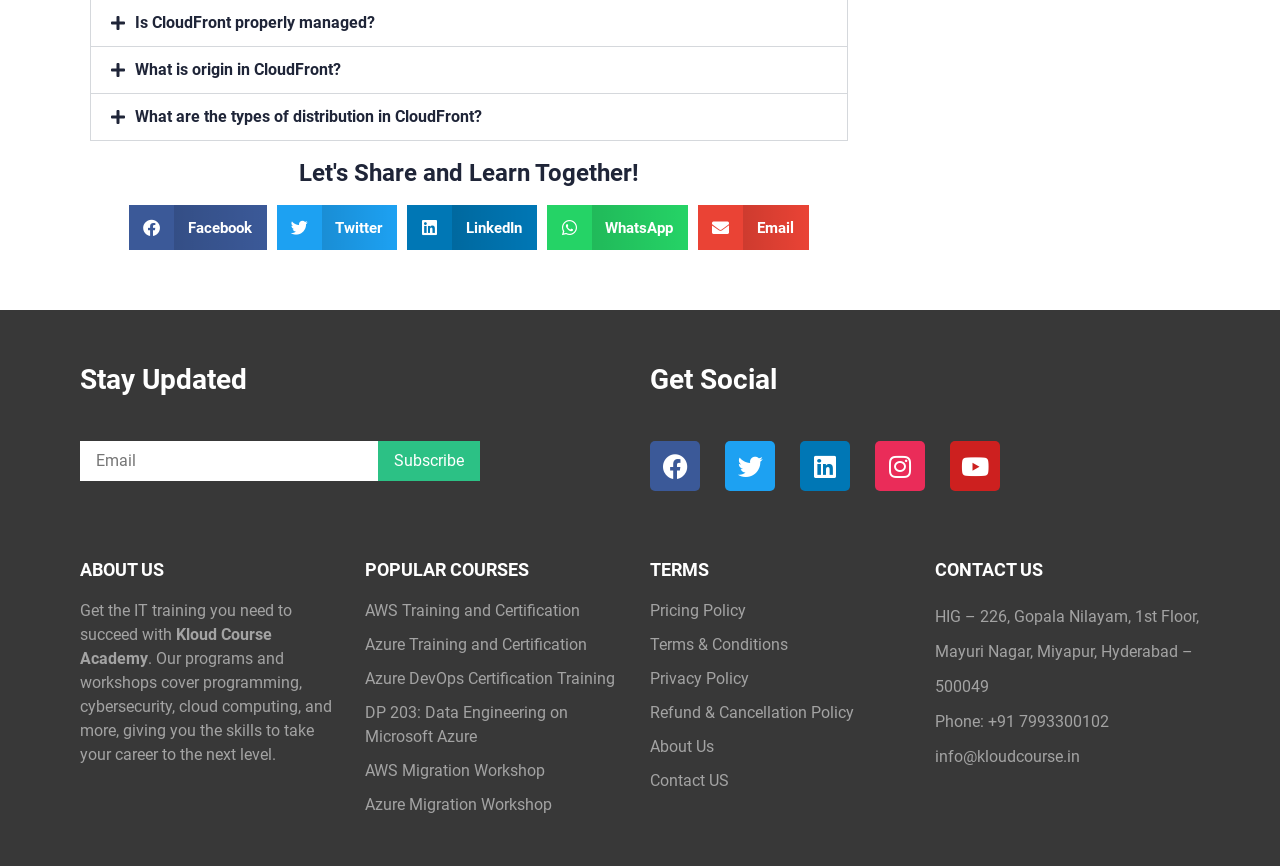What is the name of the academy?
Please use the visual content to give a single word or phrase answer.

Kloud Course Academy